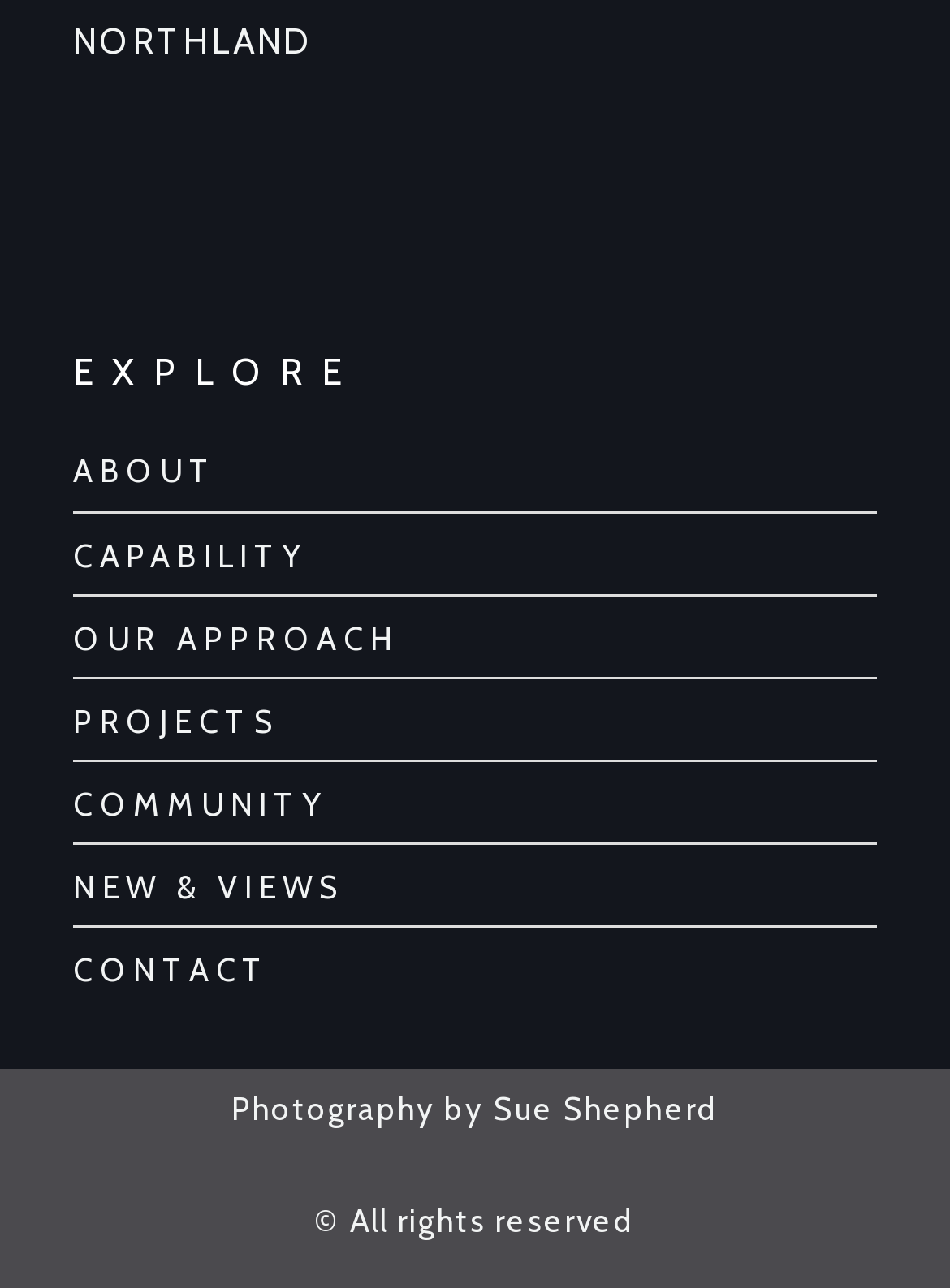Provide the bounding box coordinates for the area that should be clicked to complete the instruction: "go to ABOUT".

[0.077, 0.345, 0.923, 0.387]